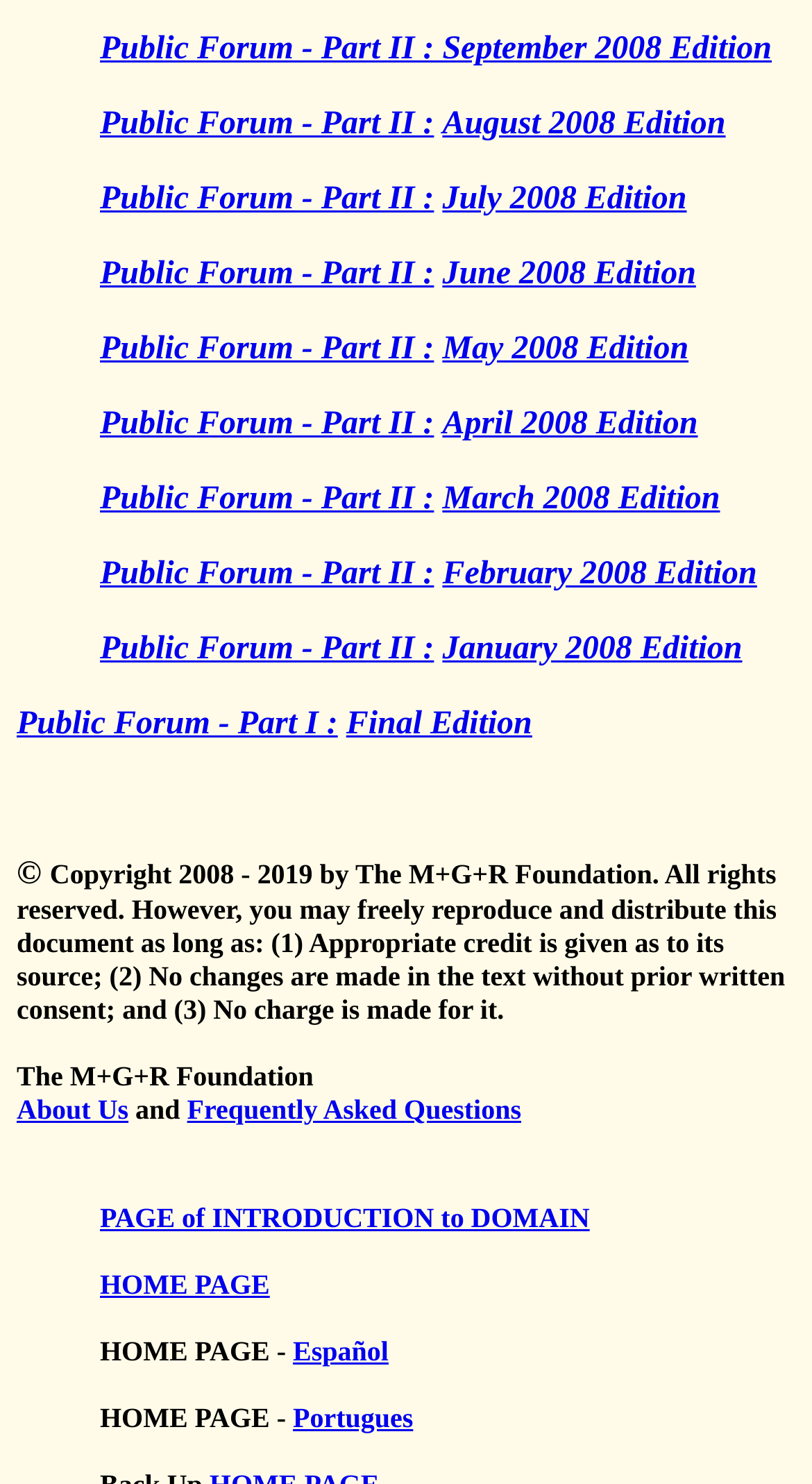Please provide a detailed answer to the question below by examining the image:
What is the title of the link located at the top of the webpage?

By examining the links on the webpage, I found that the title of the link located at the top of the webpage is 'Public Forum - Part II : September 2008 Edition'.